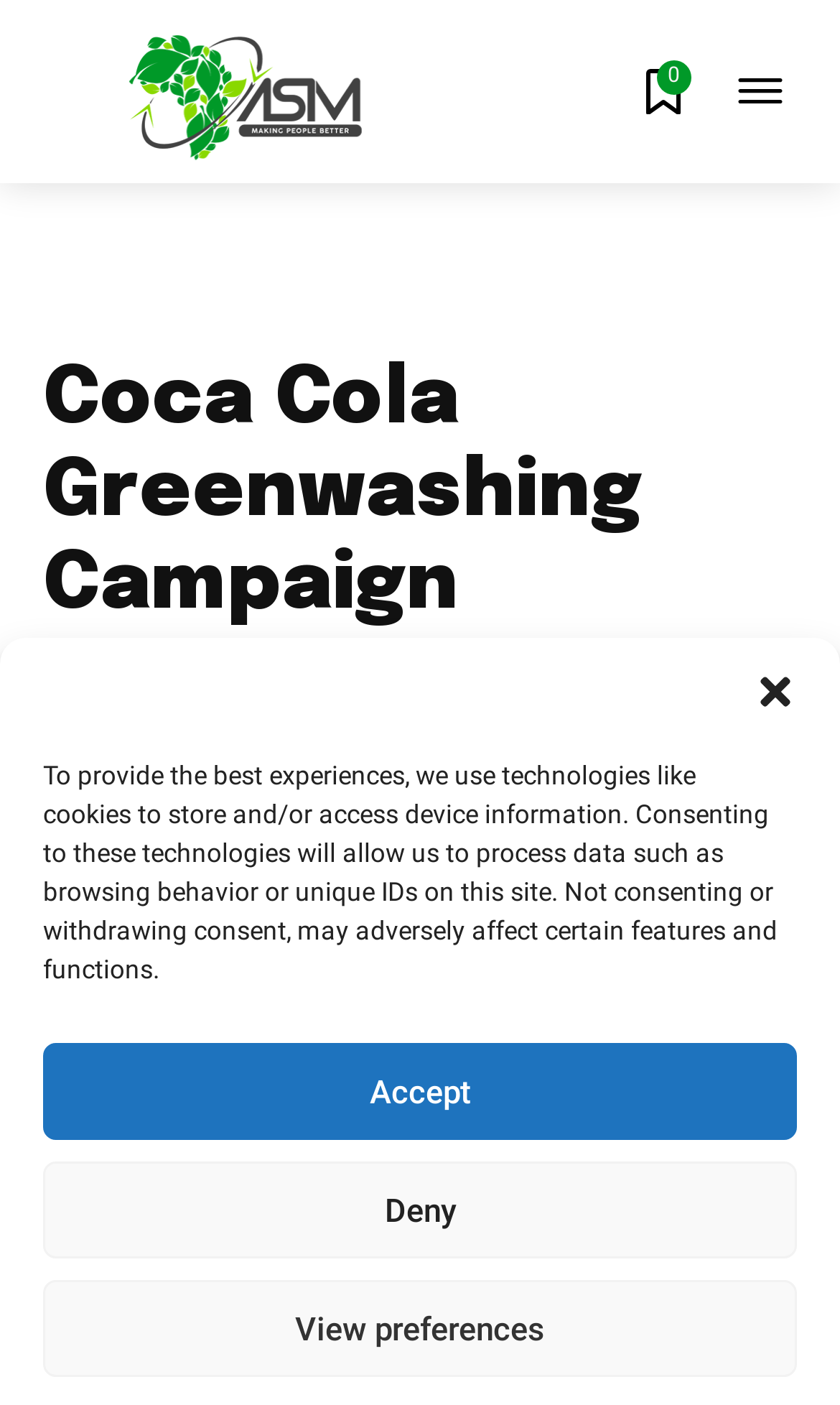Identify the bounding box coordinates of the area you need to click to perform the following instruction: "View the logo".

[0.051, 0.023, 0.513, 0.114]